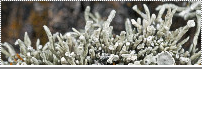Offer a detailed caption for the image presented.

This image showcases the intricate and delicate structures of **Niebla homalea**, a lichen belonging to the family **Ramalinaceae**. The photograph, credited to Frank Bungartz, highlights the distinctive fruticose forms of the lichen, characterized by strap-like blades that emerge from a holdfast. These thalli can vary significantly in size, adapting to different microhabitats, with lengths ranging from a few millimeters to over ten centimeters.

The setting of this lichen in the greater Sonoran Desert illustrates its role within cryptobiotic communities, often forming meaningful associations with soil and other biological elements. The image captures the unique yellow-green to pale yellow coloration of its surface, sometimes exhibiting ridges and cracks, which are typical features of this species. The lichen serves as an important indicator species and plays a crucial role in the ecosystem, showcasing the beauty and complexity of desert life.